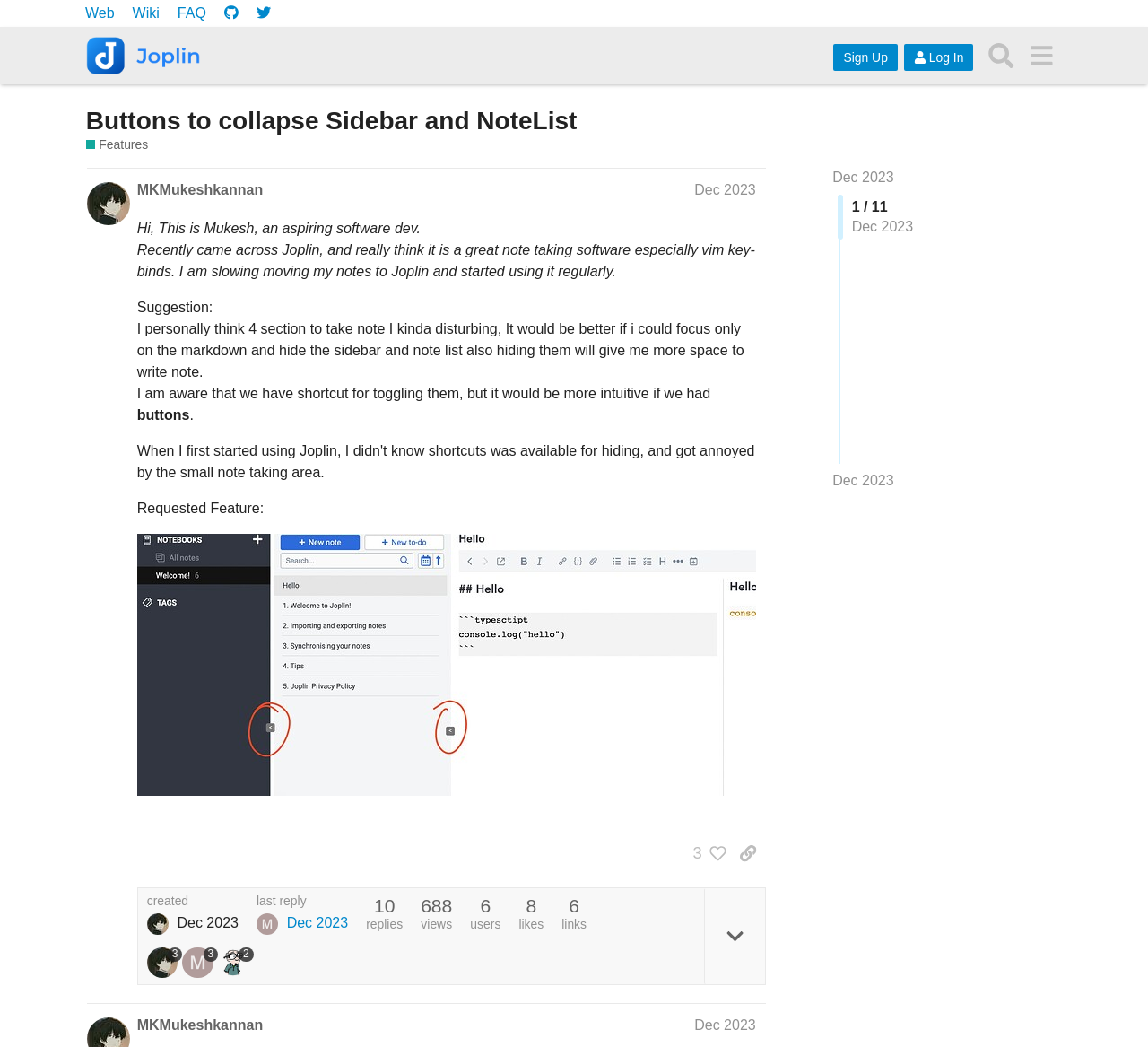Based on the image, provide a detailed response to the question:
What is the topic of the discussion?

The topic of the discussion can be found in the heading element, which says 'Buttons to collapse Sidebar and NoteList'. This is the main topic of the discussion on this webpage.